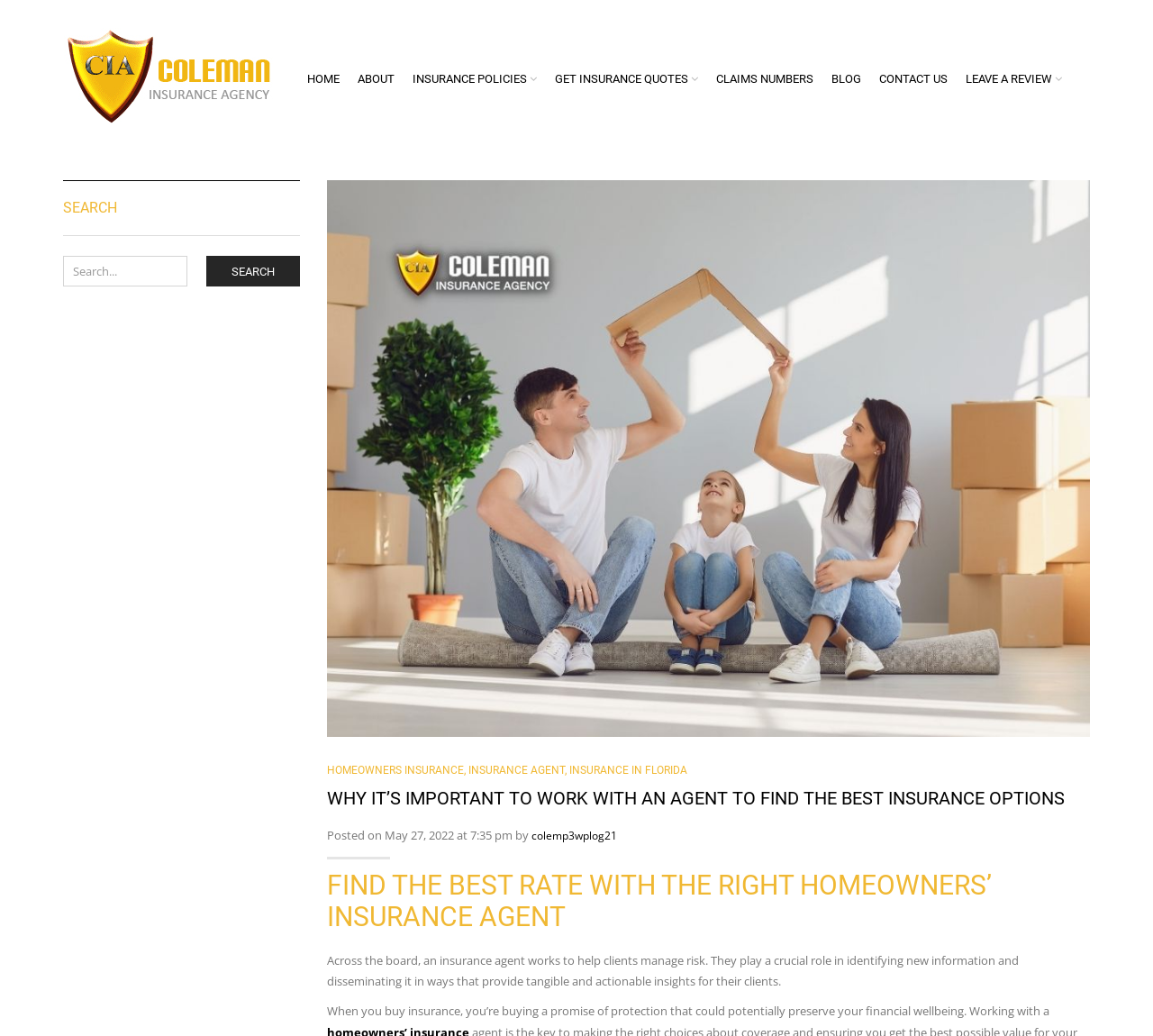Determine the bounding box coordinates for the area that should be clicked to carry out the following instruction: "Read next article about market sentiment indicators".

None